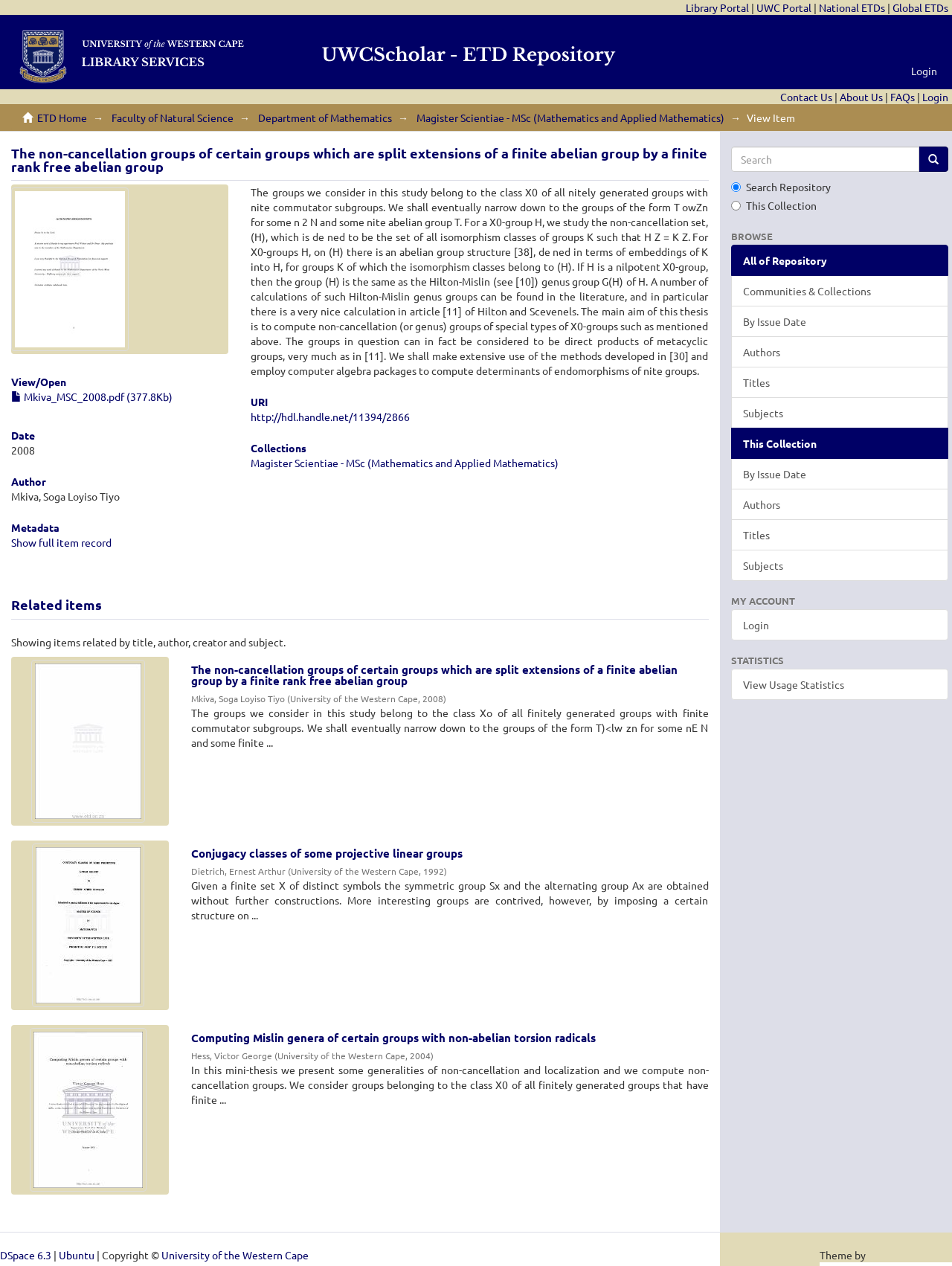Identify the bounding box coordinates for the element you need to click to achieve the following task: "click the link '25'". Provide the bounding box coordinates as four float numbers between 0 and 1, in the form [left, top, right, bottom].

None